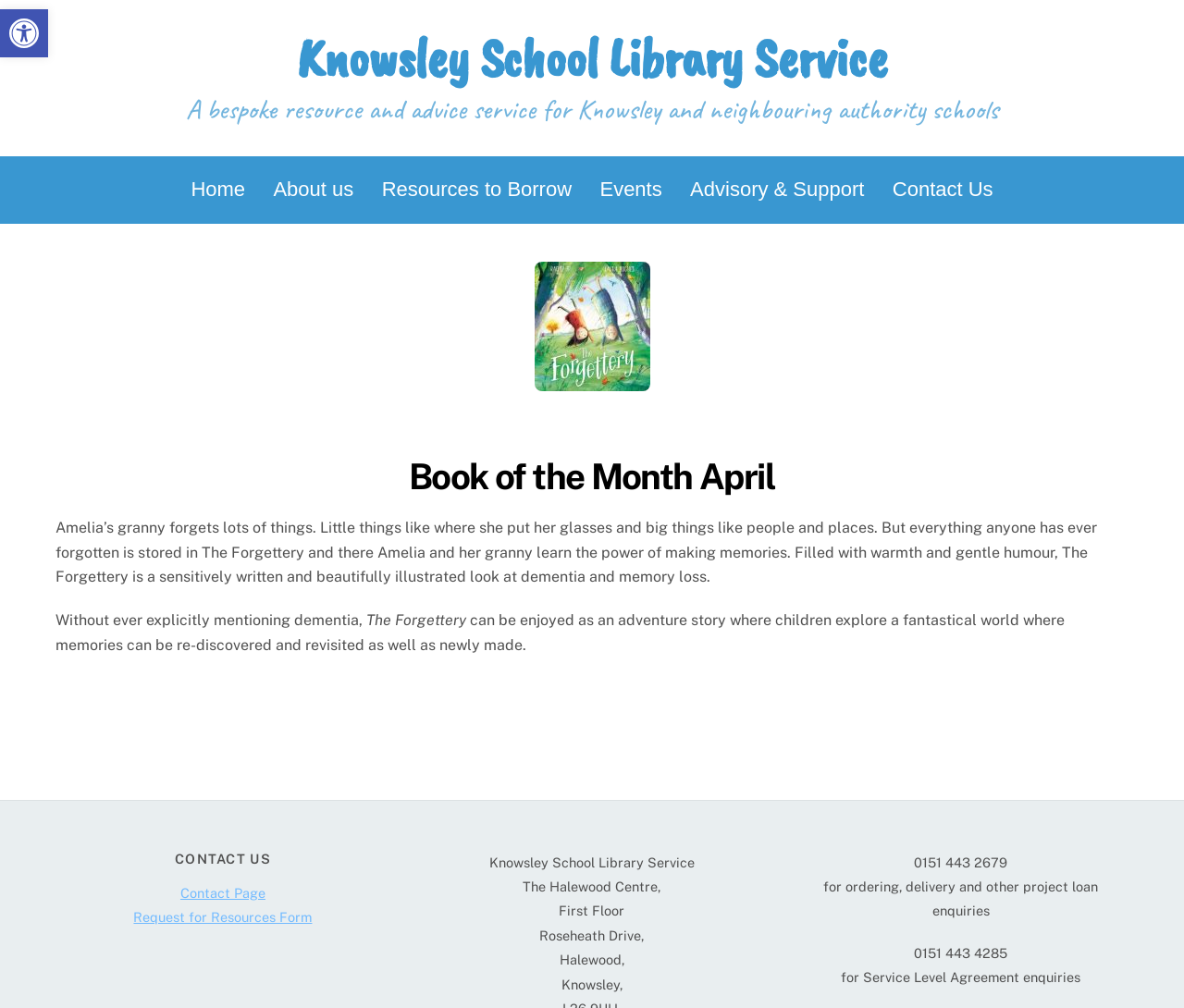What is the title of the book of the month?
Please ensure your answer to the question is detailed and covers all necessary aspects.

I found the answer by looking at the article section of the webpage, where it says 'Book of the Month April' in a heading element, and then I saw a link element with the text 'Forgettery' below it.